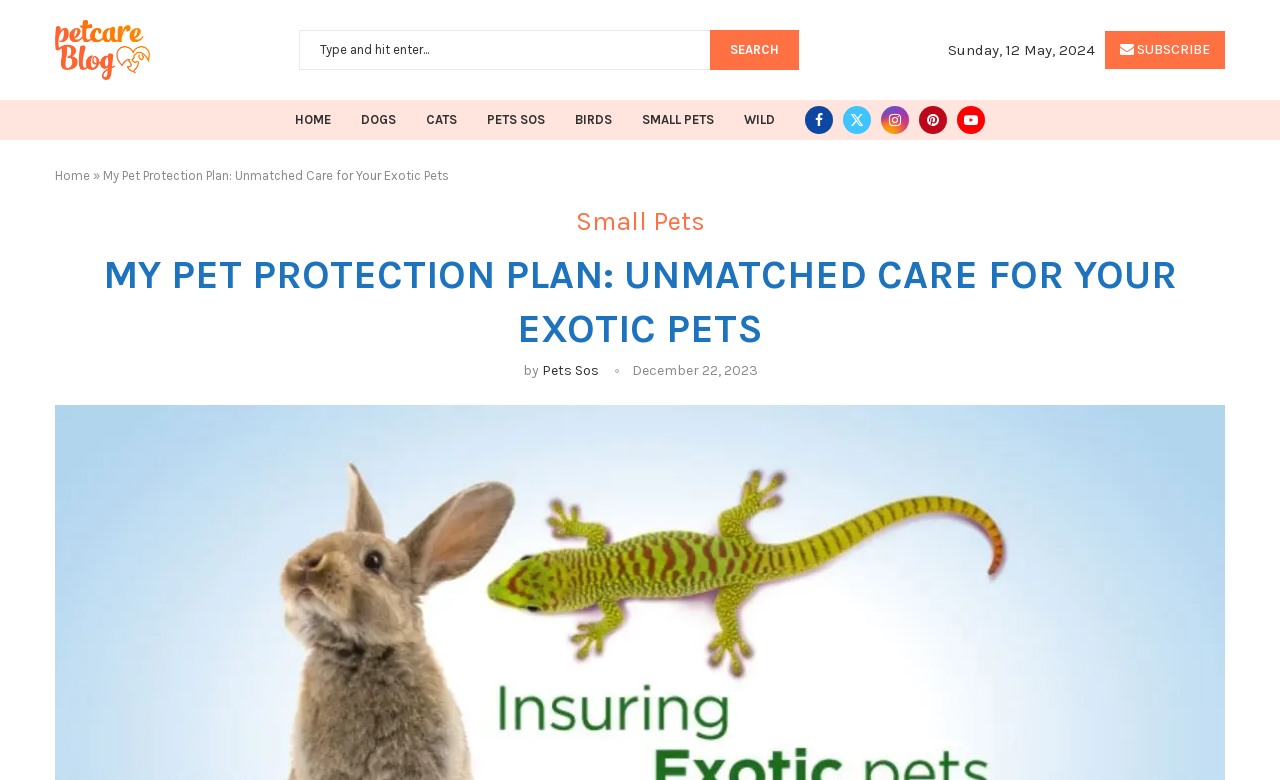Determine the bounding box coordinates of the section to be clicked to follow the instruction: "go to the home page". The coordinates should be given as four float numbers between 0 and 1, formatted as [left, top, right, bottom].

[0.23, 0.128, 0.259, 0.179]